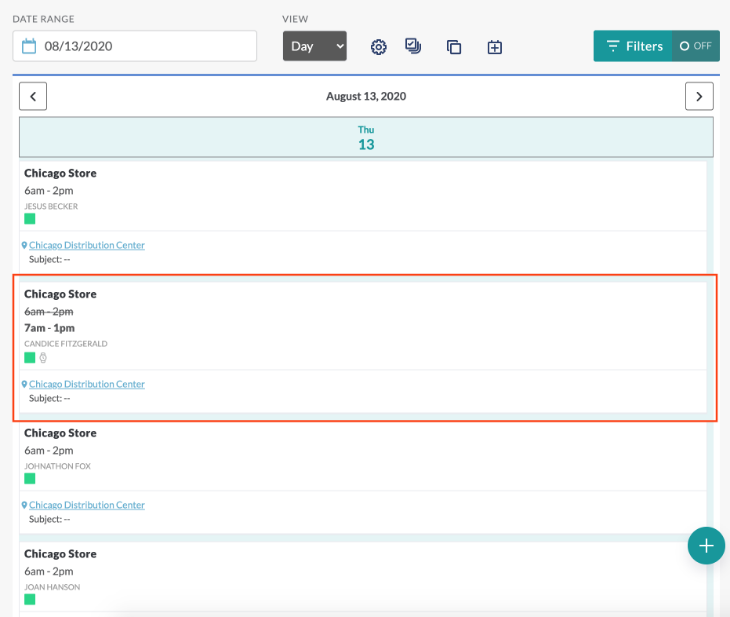Respond concisely with one word or phrase to the following query:
What is the purpose of the filters button?

Enhancing usability